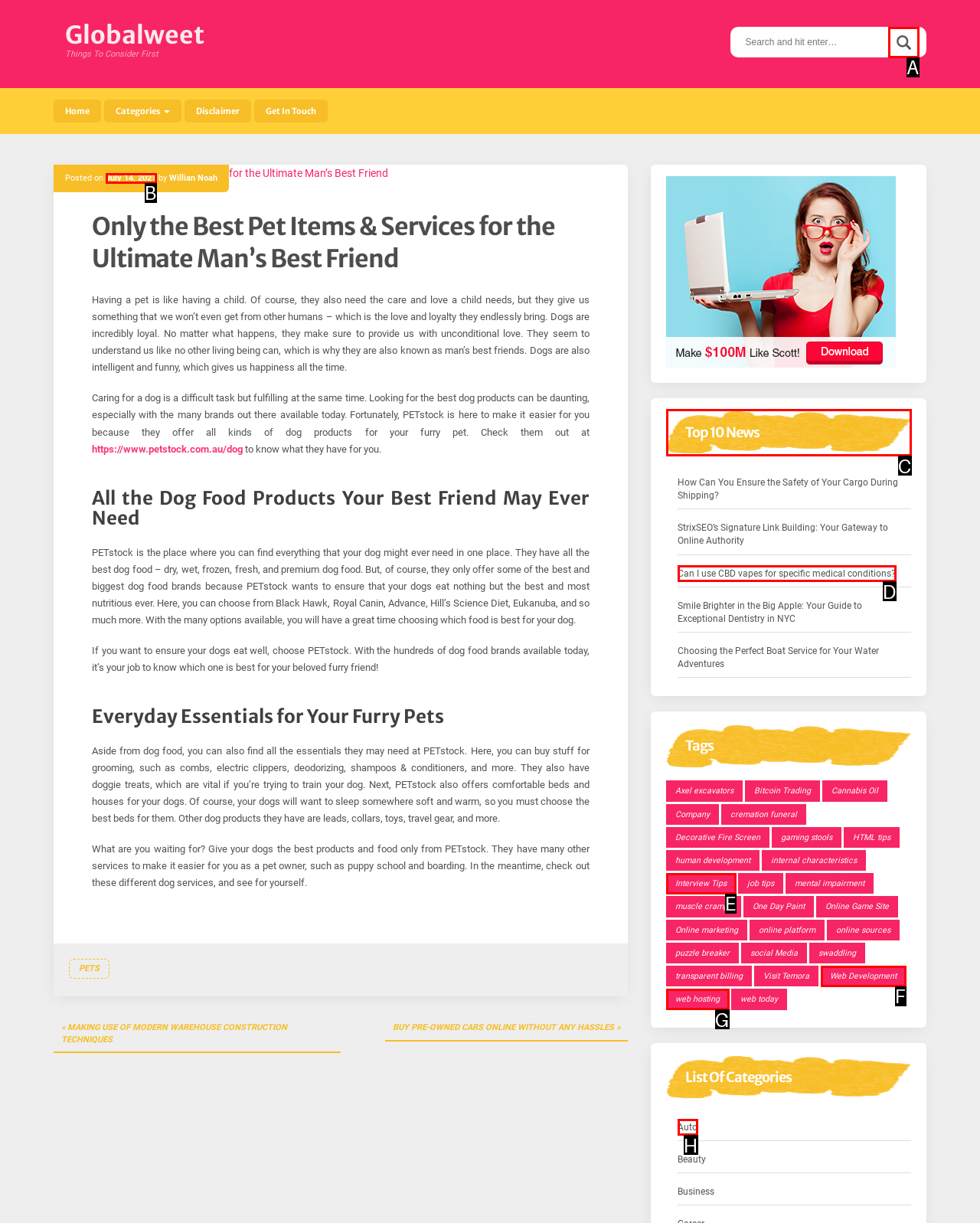Identify the letter of the UI element you should interact with to perform the task: Check the top 10 news
Reply with the appropriate letter of the option.

C